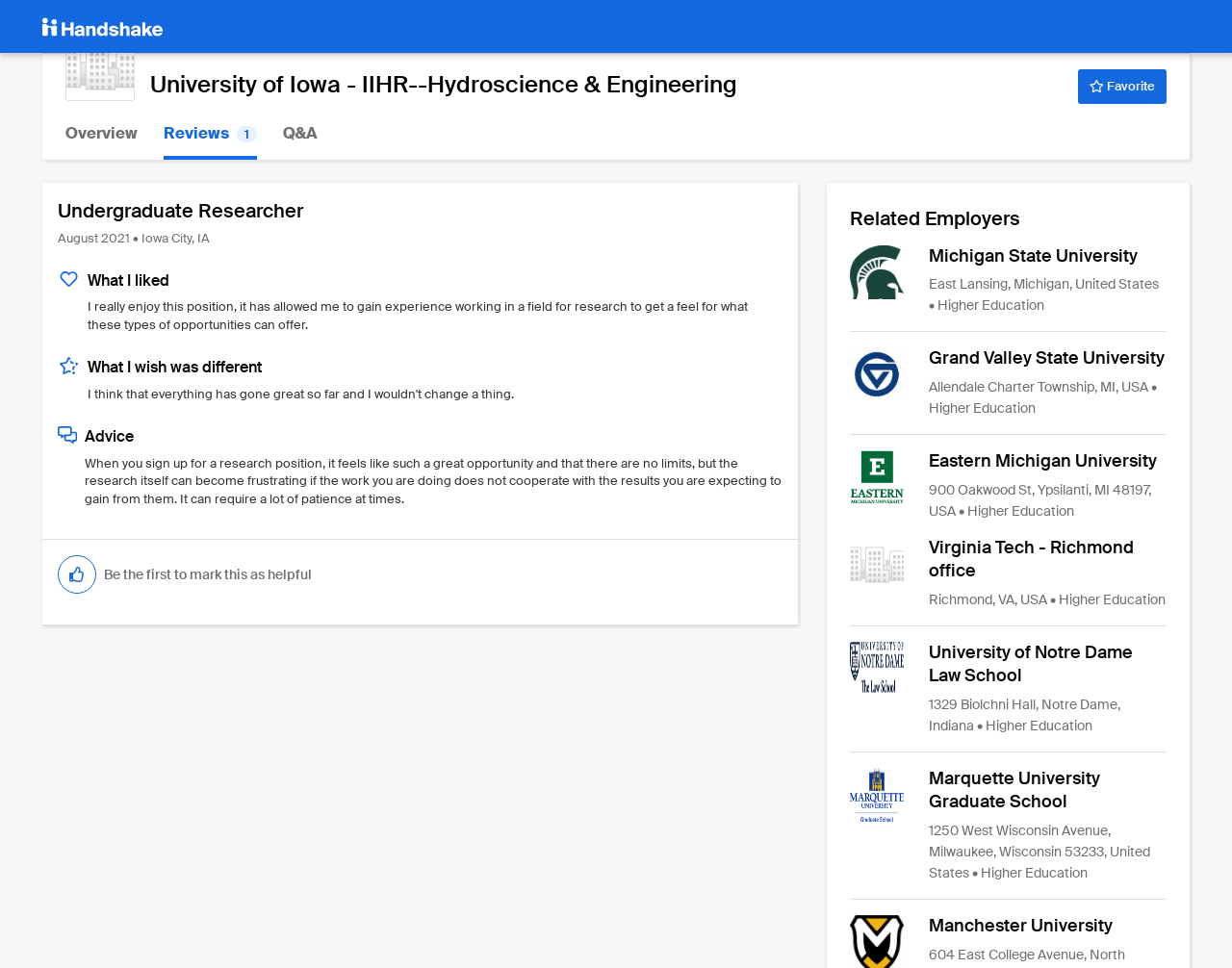Please identify the bounding box coordinates of the element's region that needs to be clicked to fulfill the following instruction: "Read the review about 'What I liked'". The bounding box coordinates should consist of four float numbers between 0 and 1, i.e., [left, top, right, bottom].

[0.071, 0.279, 0.635, 0.301]